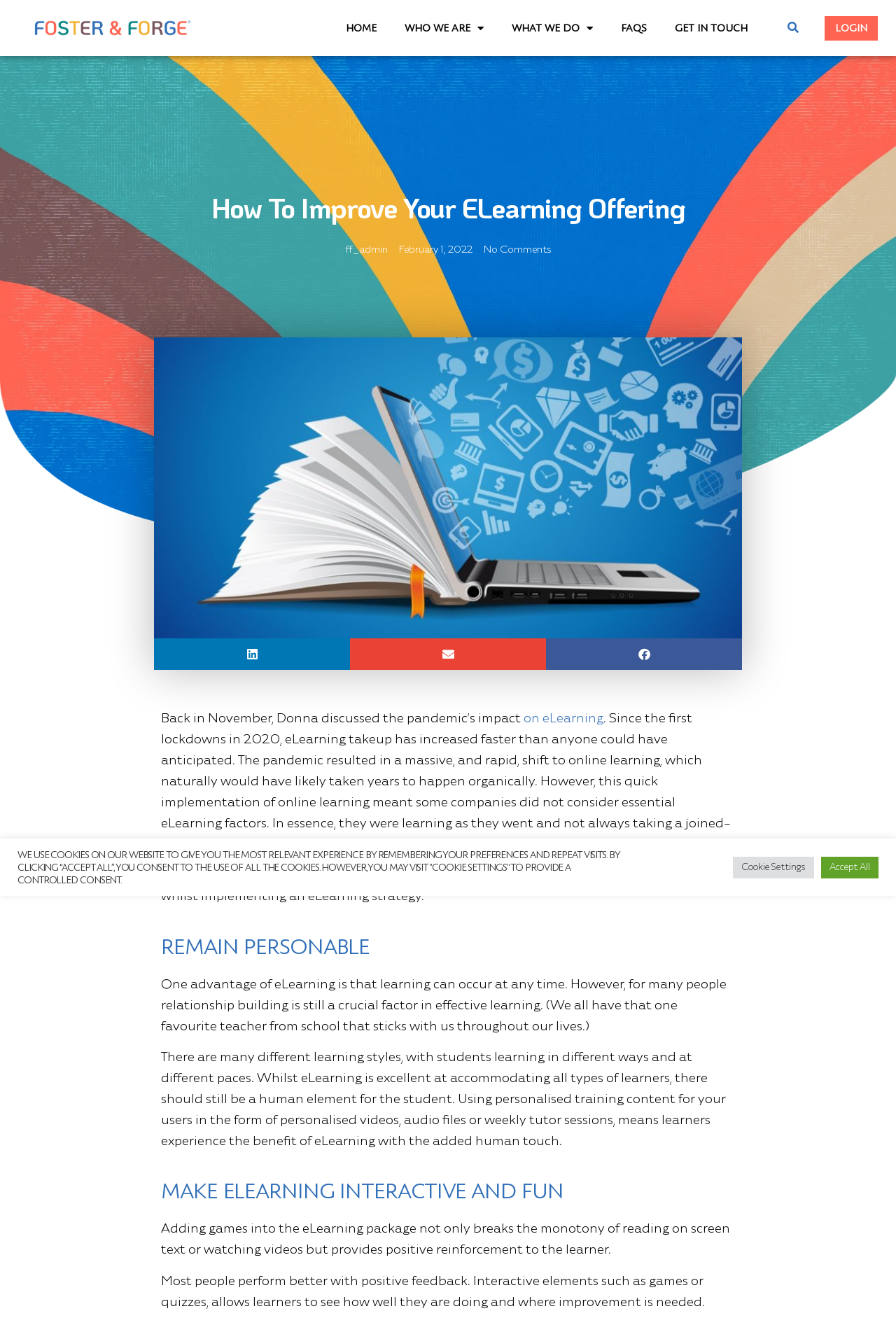What has increased rapidly since the pandemic?
Can you provide a detailed and comprehensive answer to the question?

According to the webpage, the pandemic has resulted in a massive and rapid shift to online learning, leading to a significant increase in eLearning takeup.